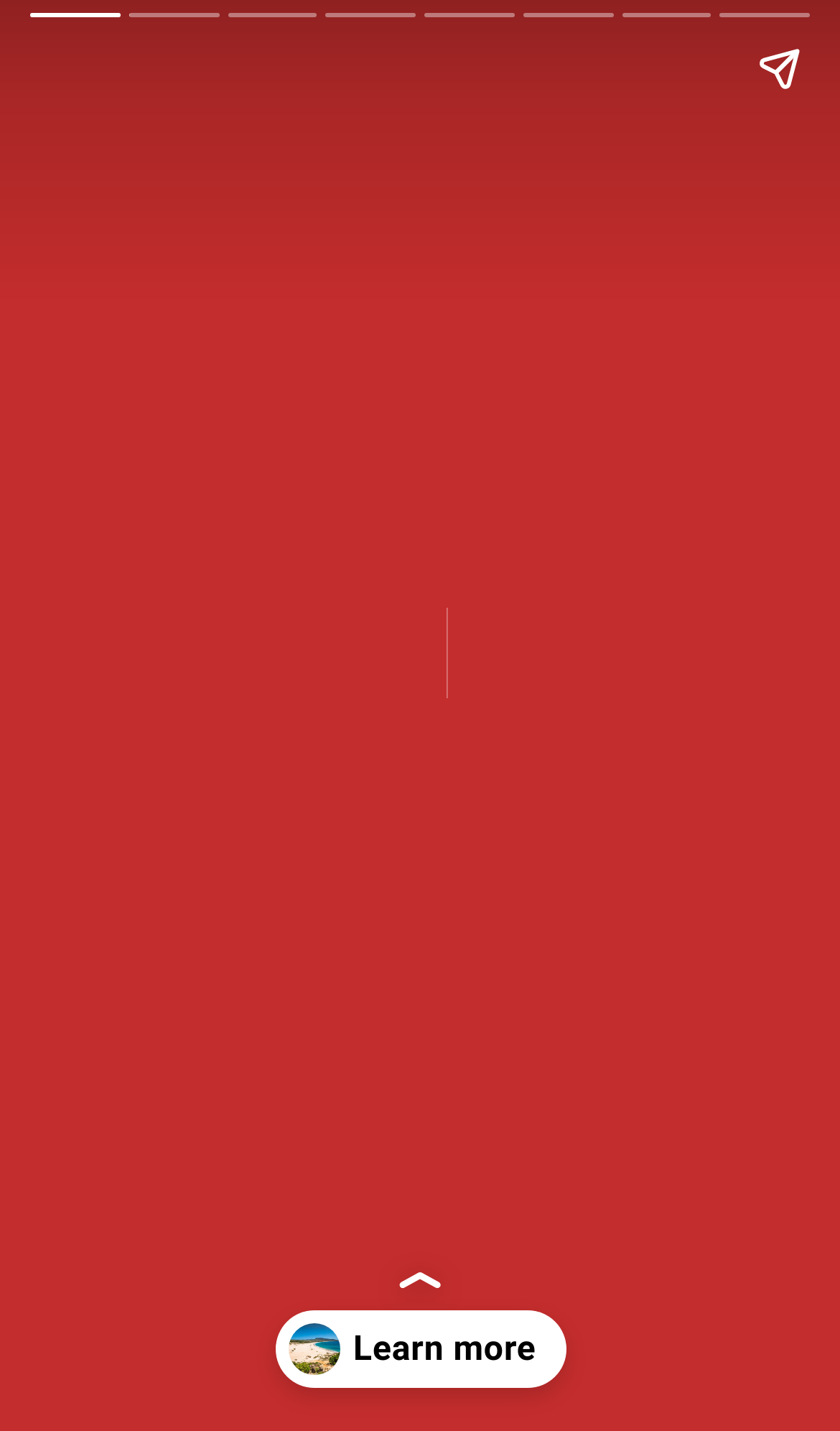What is the purpose of the 'Learn more' button?
Give a one-word or short-phrase answer derived from the screenshot.

To learn more about Visit Southern Spain